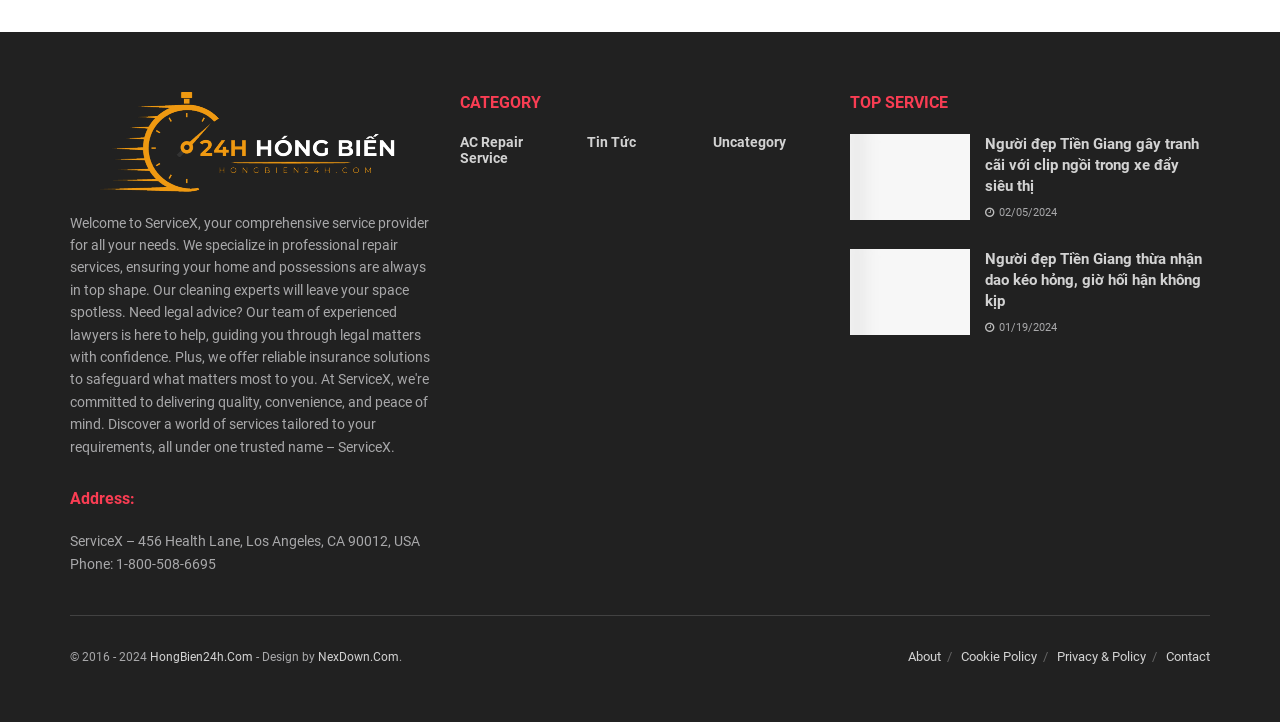Show me the bounding box coordinates of the clickable region to achieve the task as per the instruction: "View the 'AC Repair Service' category".

[0.359, 0.186, 0.443, 0.23]